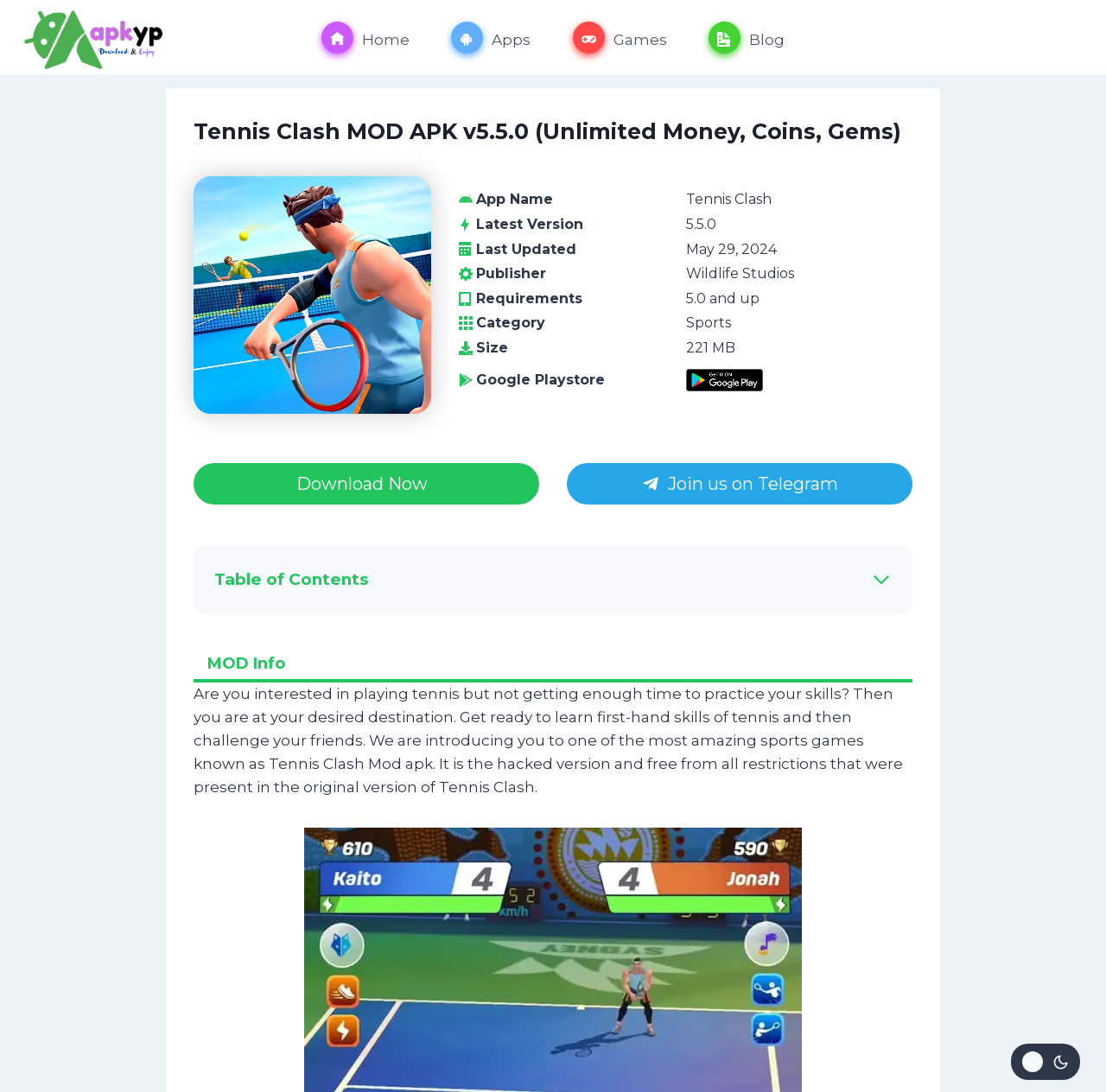Could you indicate the bounding box coordinates of the region to click in order to complete this instruction: "Contact Linda Kowalewski for membership information".

None